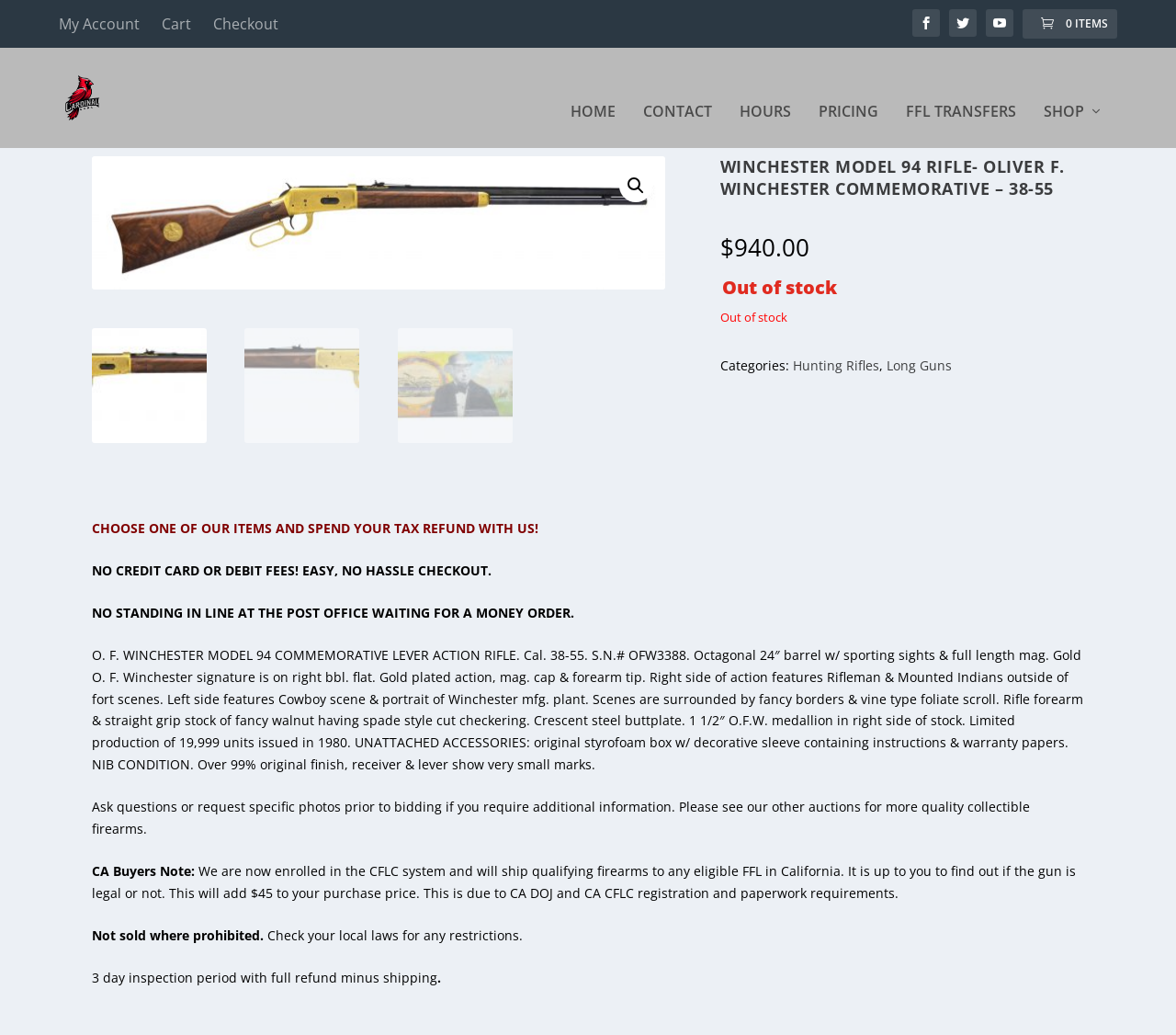Please identify the bounding box coordinates of the element that needs to be clicked to execute the following command: "Browse Long Guns". Provide the bounding box using four float numbers between 0 and 1, formatted as [left, top, right, bottom].

[0.116, 0.146, 0.166, 0.162]